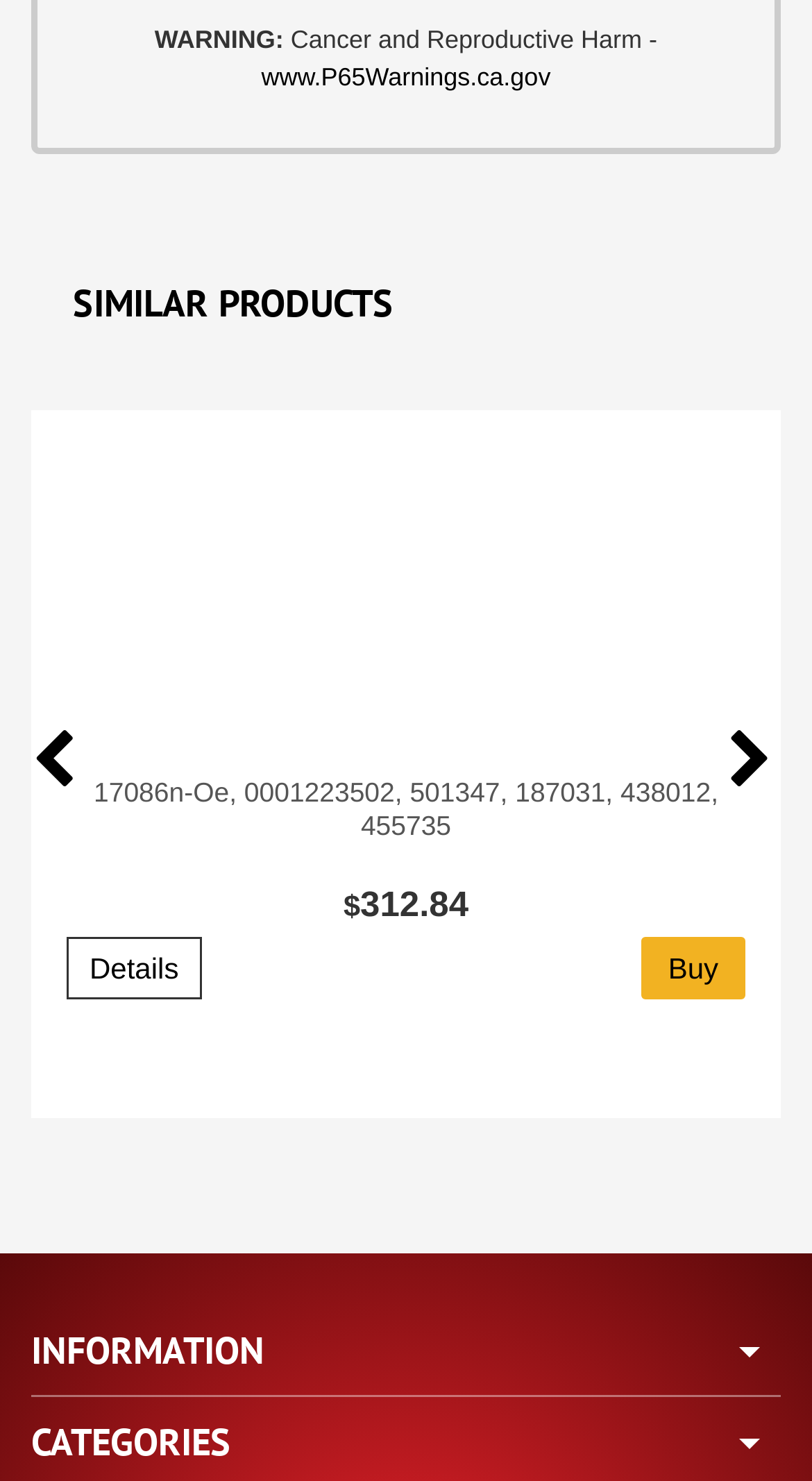Please determine the bounding box coordinates, formatted as (top-left x, top-left y, bottom-right x, bottom-right y), with all values as floating point numbers between 0 and 1. Identify the bounding box of the region described as: parent_node: CATEGORIES

[0.91, 0.315, 0.936, 0.329]